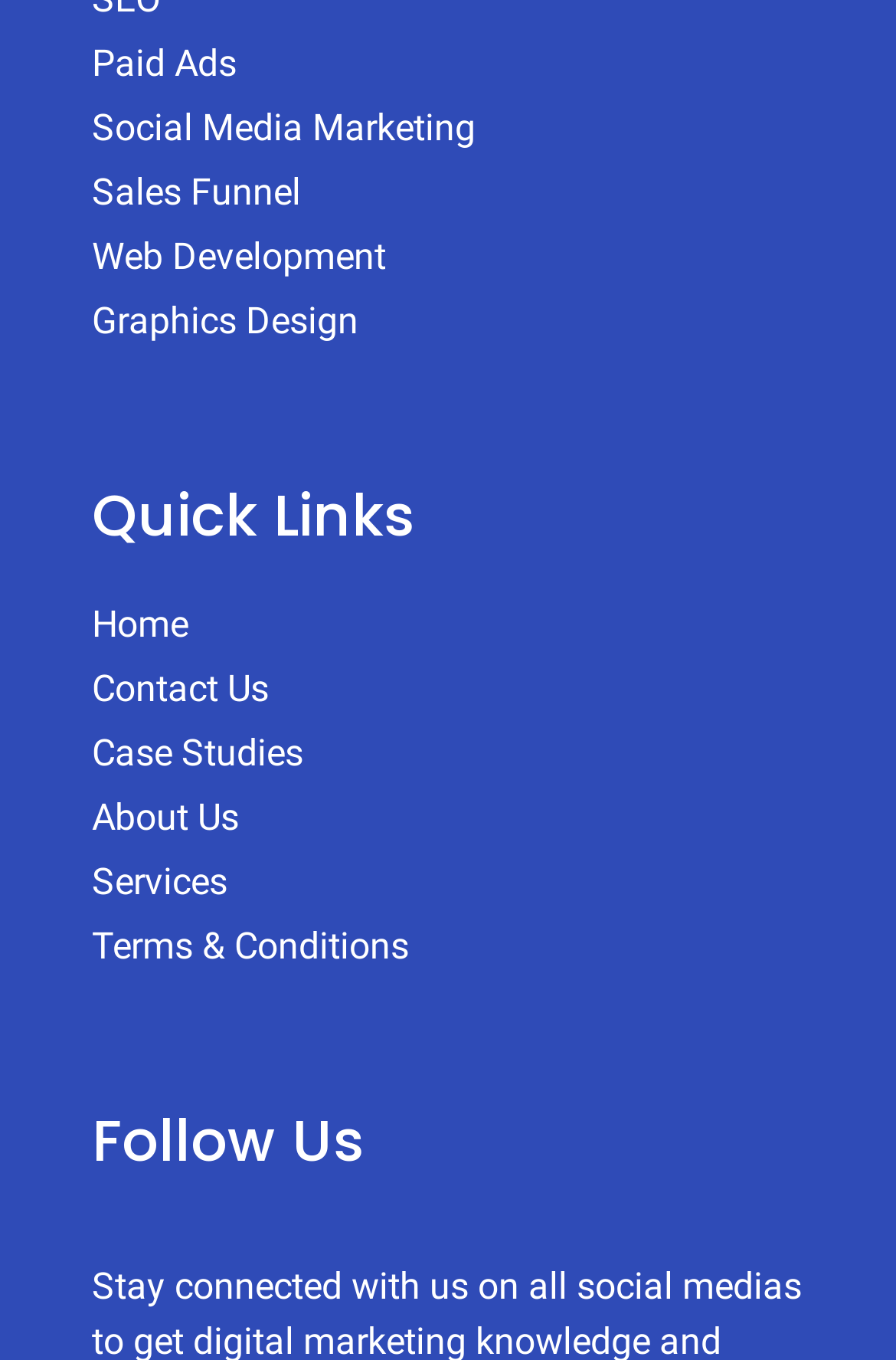Given the element description: "Home", predict the bounding box coordinates of the UI element it refers to, using four float numbers between 0 and 1, i.e., [left, top, right, bottom].

[0.103, 0.44, 0.897, 0.48]